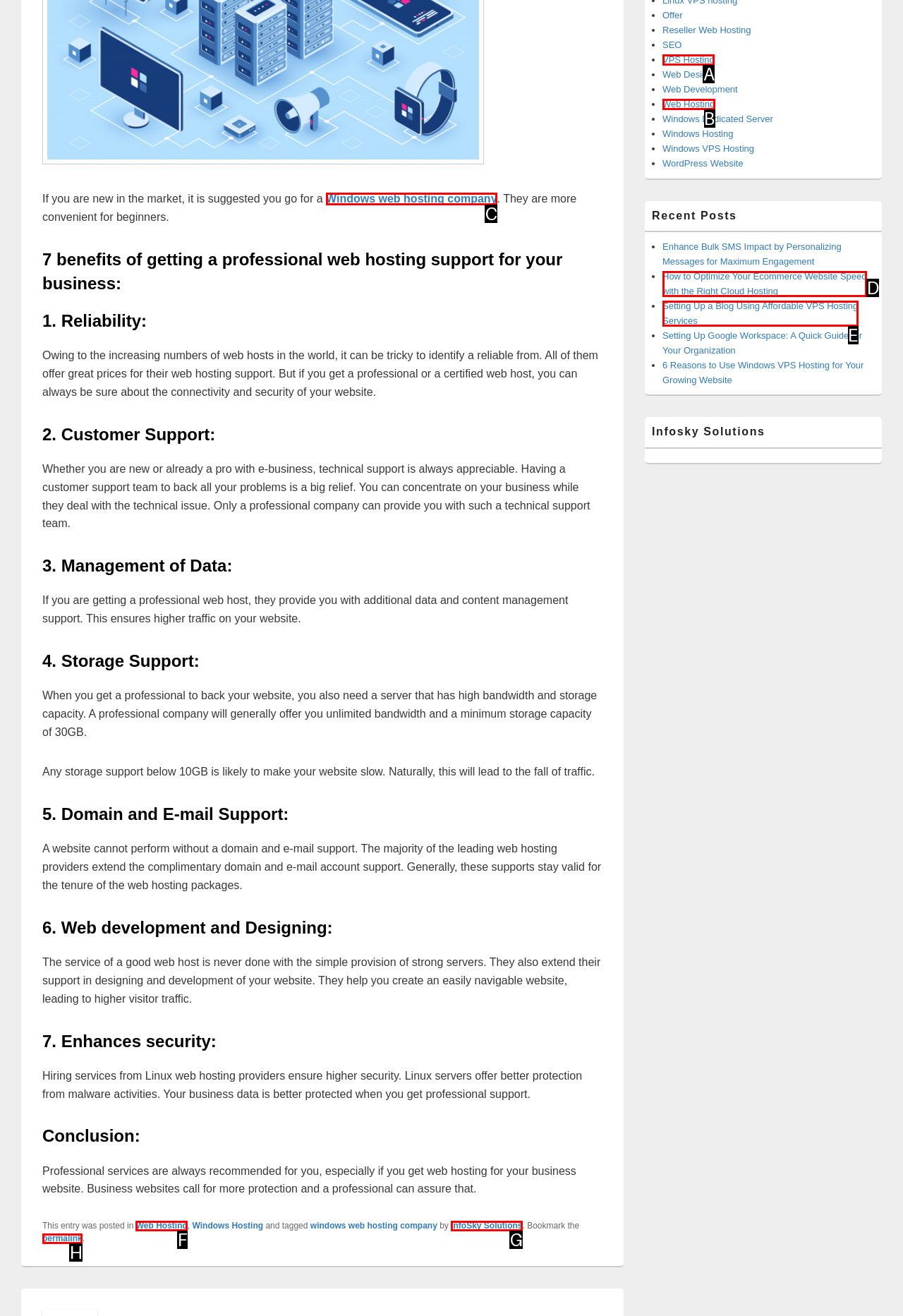Find the HTML element that matches the description: Windows web hosting company
Respond with the corresponding letter from the choices provided.

C